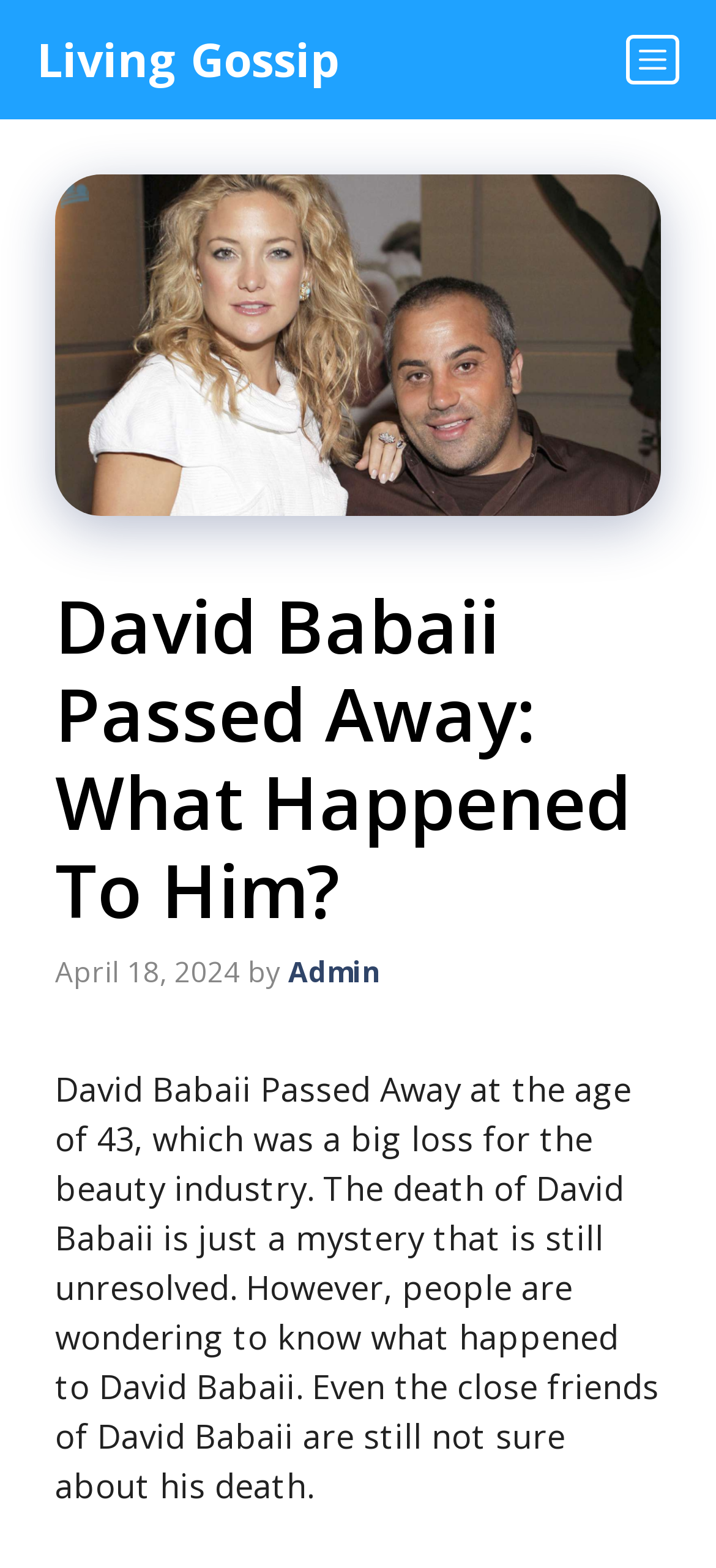Extract the text of the main heading from the webpage.

David Babaii Passed Away: What Happened To Him?